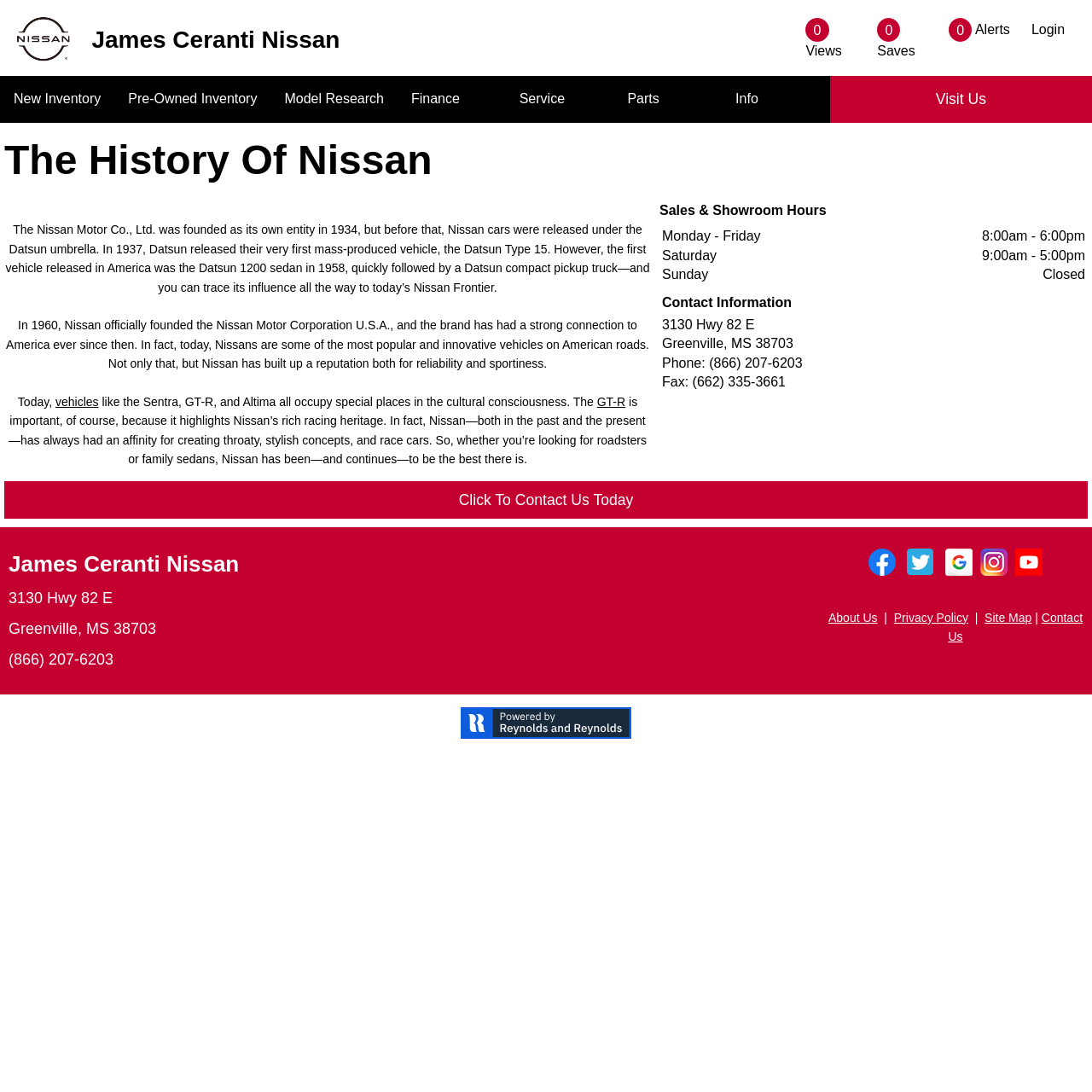Extract the bounding box coordinates for the described element: "Site Map". The coordinates should be represented as four float numbers between 0 and 1: [left, top, right, bottom].

[0.902, 0.559, 0.945, 0.572]